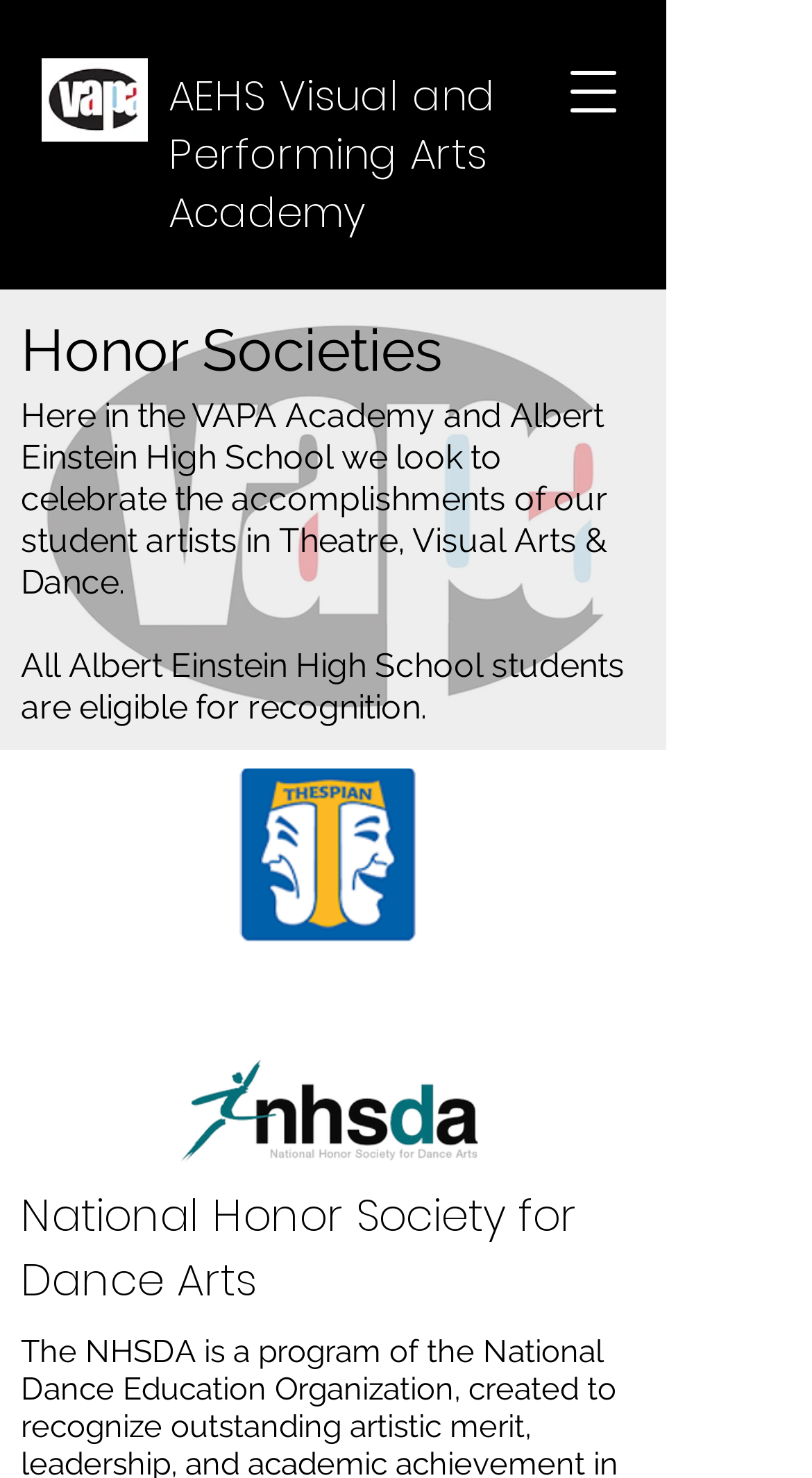Answer in one word or a short phrase: 
What is the purpose of the webpage?

Celebrate student artists